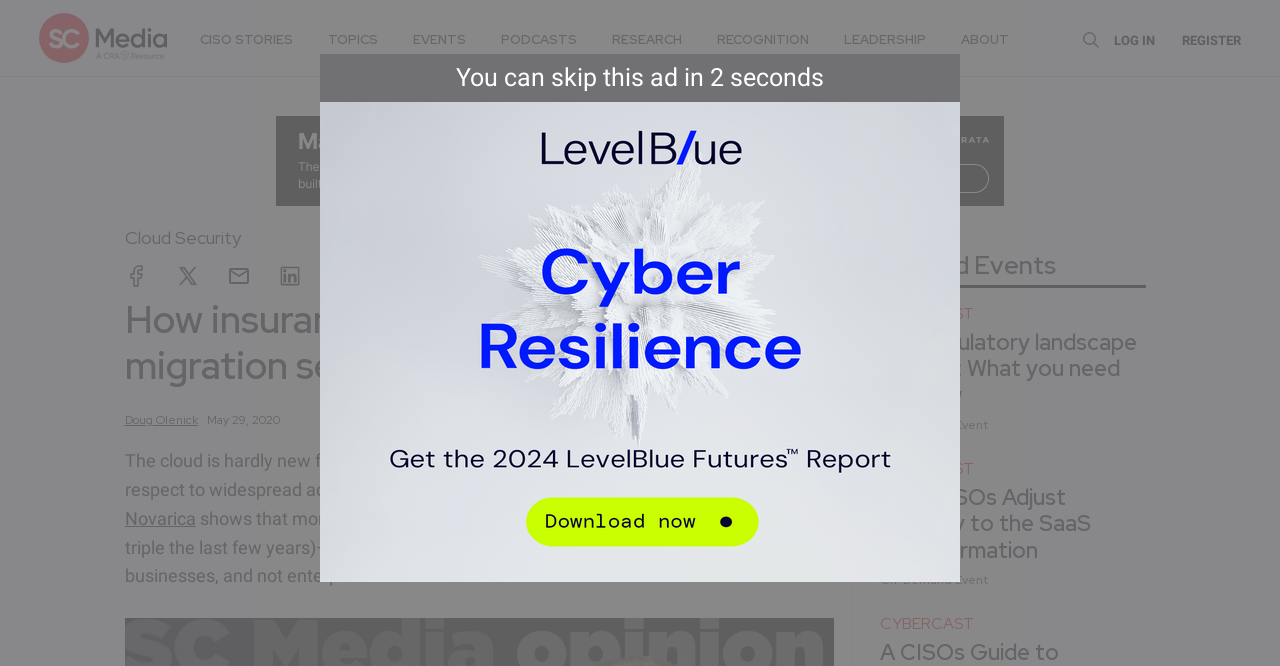Highlight the bounding box coordinates of the element you need to click to perform the following instruction: "read about cloud security."

[0.097, 0.339, 0.188, 0.373]